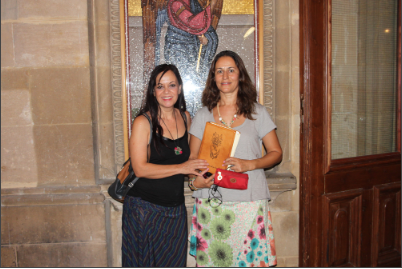Describe every detail you can see in the image.

In this image, two women stand together in front of an ornate stone wall, which features a striking stained glass window. The woman on the left, dressed in a black top and a vibrant, patterned skirt, holds a significant document or diary, while the woman on the right, in a grey shirt with floral accents, appears to be presenting something, possibly symbolic, to her companion. Both women share warm smiles, suggesting a moment of connection or celebration. This scene captures a poignant interaction, possibly related to their artistic or cultural pursuits, as they engage against the backdrop of this historic setting, evoking a sense of community and shared purpose.